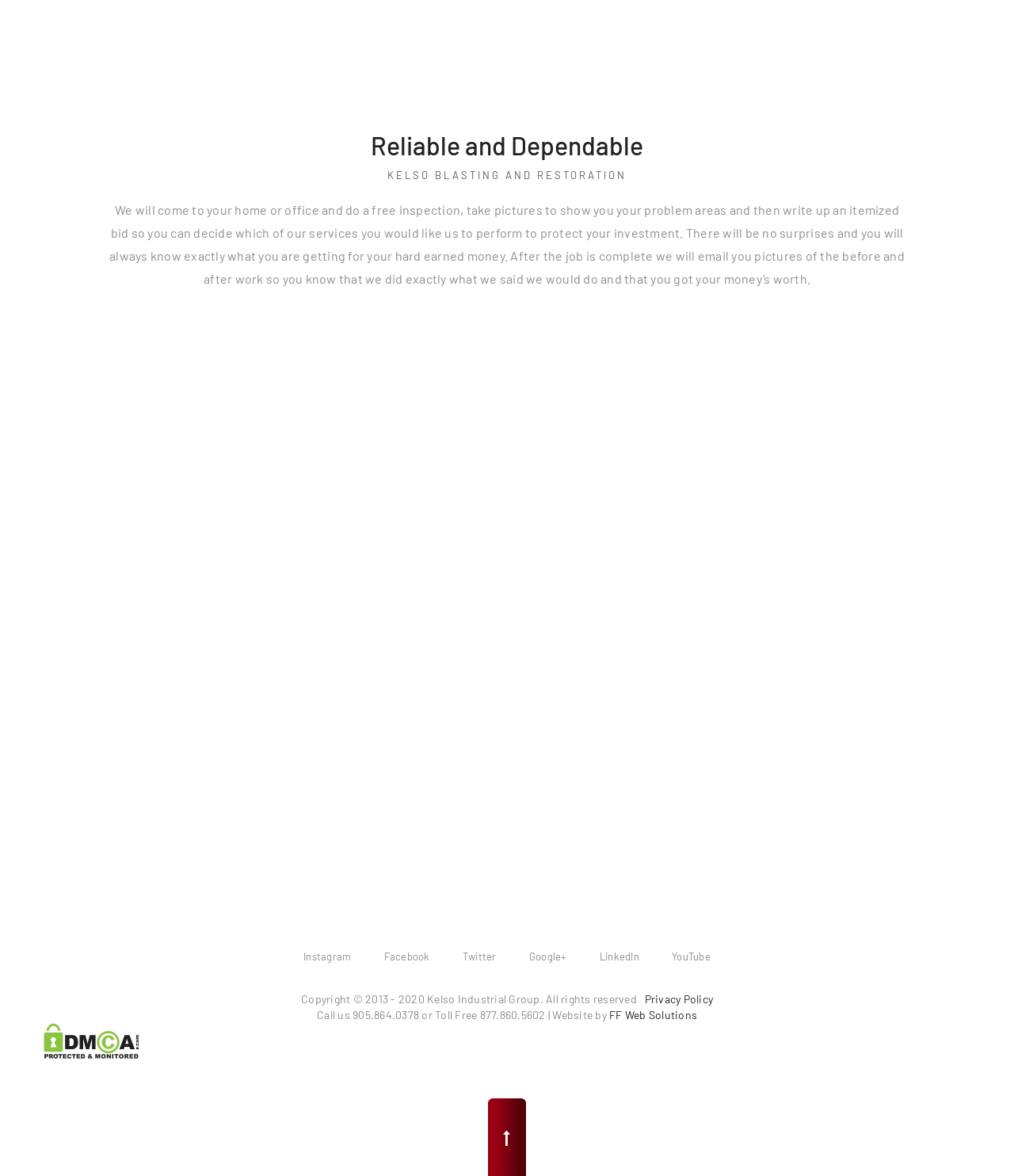Use a single word or phrase to answer the question:
What is the name of the company?

KELSO BLASTING AND RESTORATION